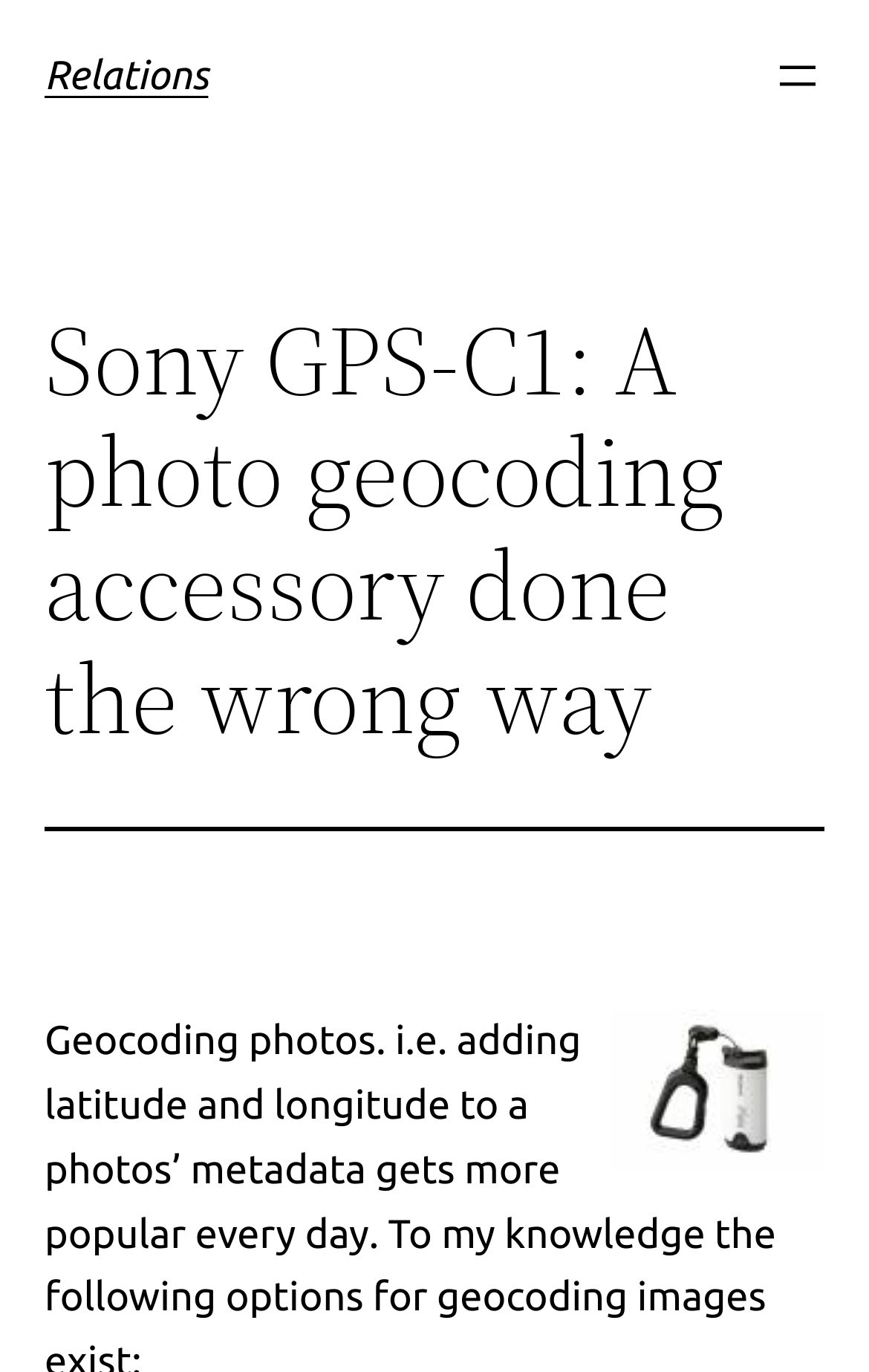Given the element description Relations, predict the bounding box coordinates for the UI element in the webpage screenshot. The format should be (top-left x, top-left y, bottom-right x, bottom-right y), and the values should be between 0 and 1.

[0.051, 0.039, 0.24, 0.071]